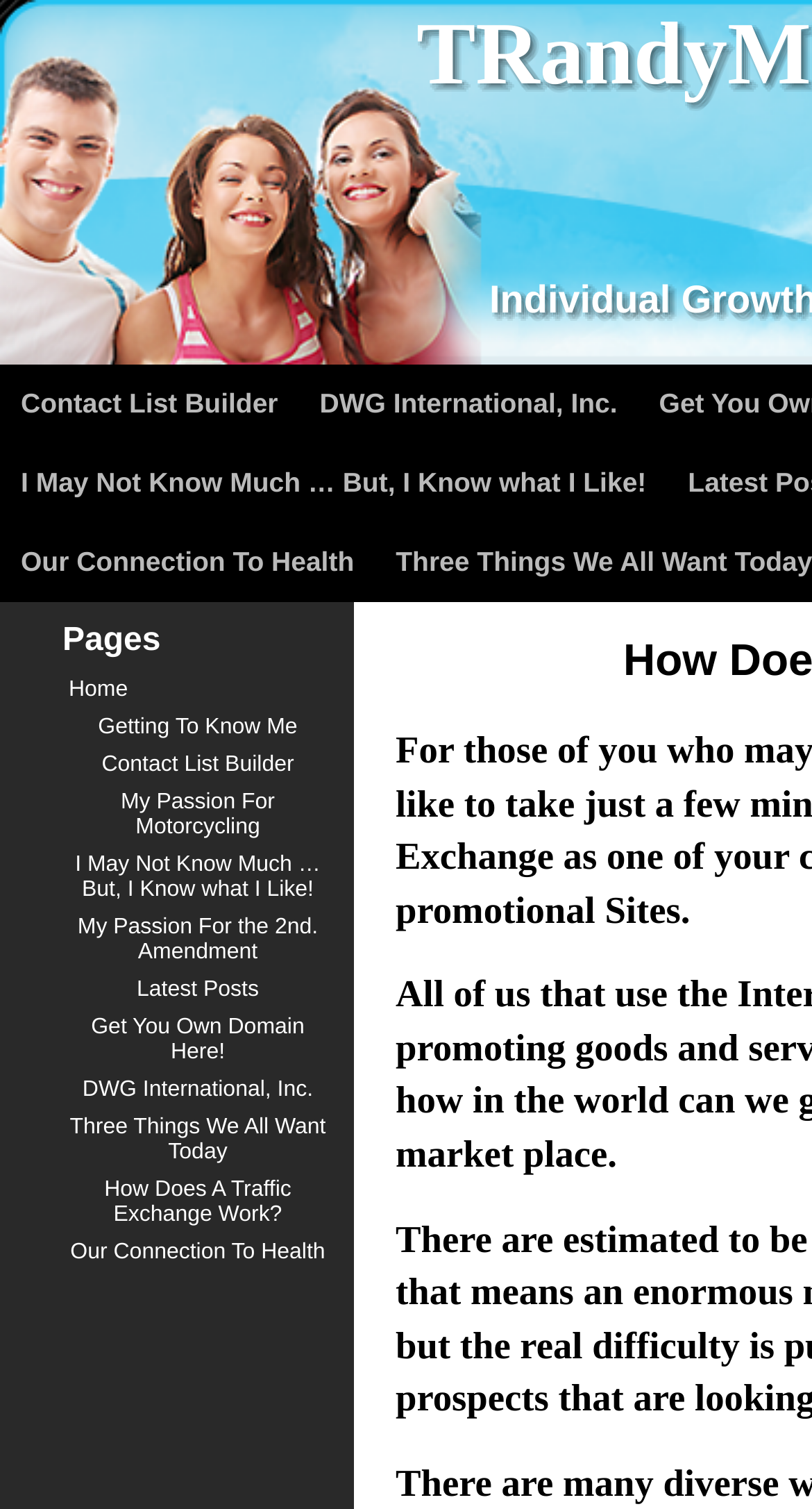Please identify the bounding box coordinates for the region that you need to click to follow this instruction: "visit Home page".

[0.085, 0.449, 0.158, 0.465]